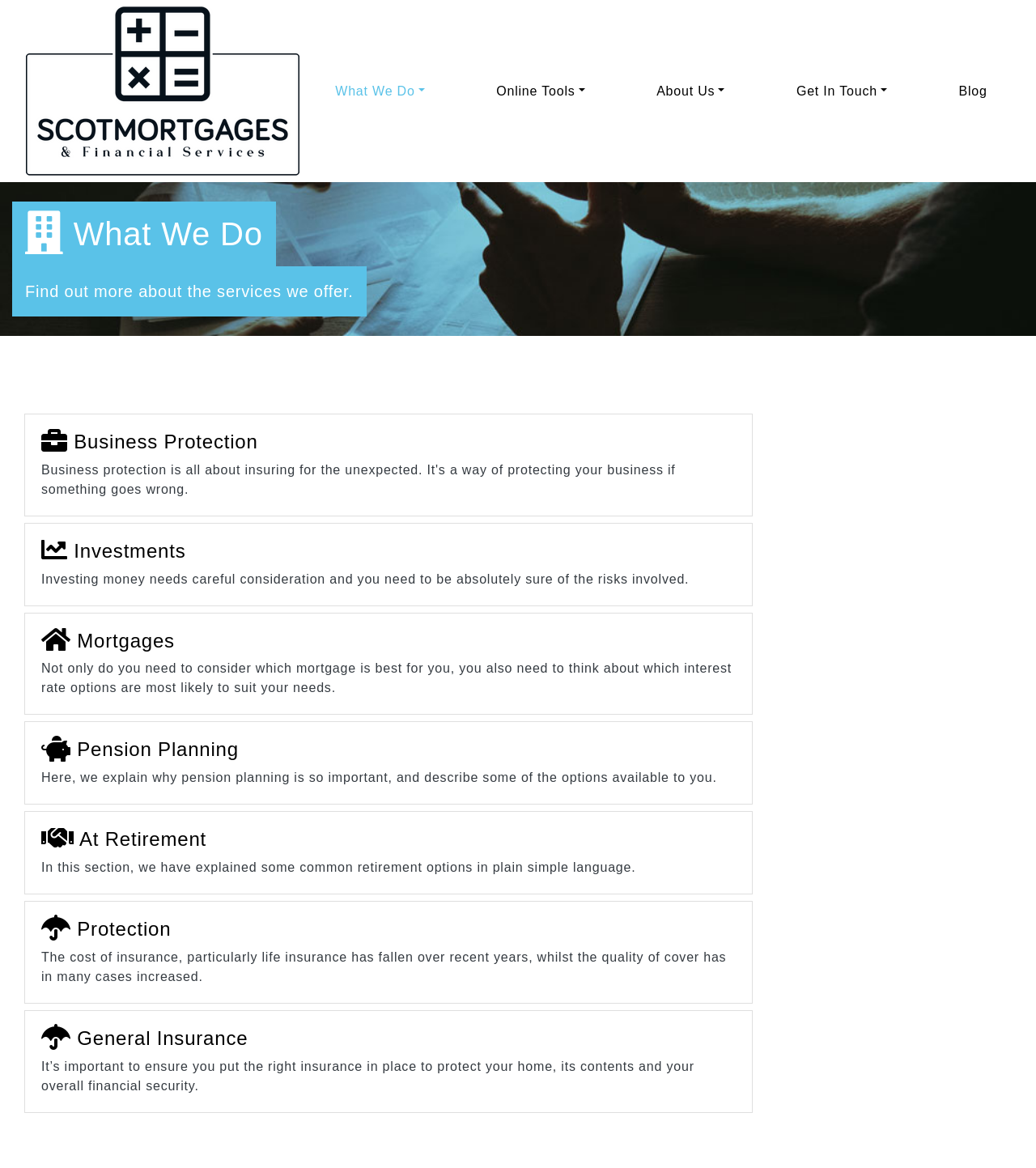Give the bounding box coordinates for the element described as: "Online Tools".

[0.473, 0.064, 0.571, 0.092]